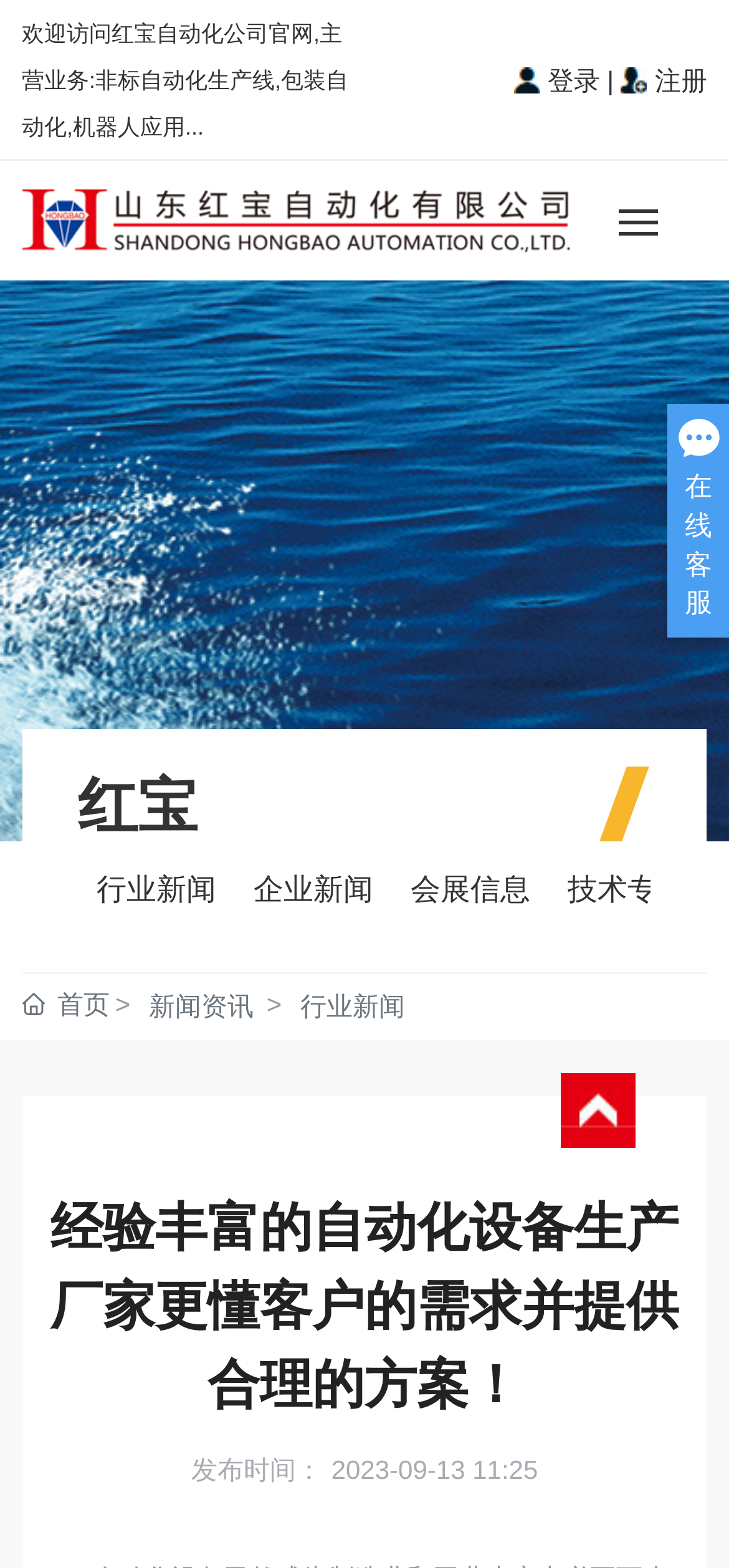Please locate the bounding box coordinates of the element that needs to be clicked to achieve the following instruction: "click the online customer service button". The coordinates should be four float numbers between 0 and 1, i.e., [left, top, right, bottom].

[0.939, 0.302, 0.978, 0.395]